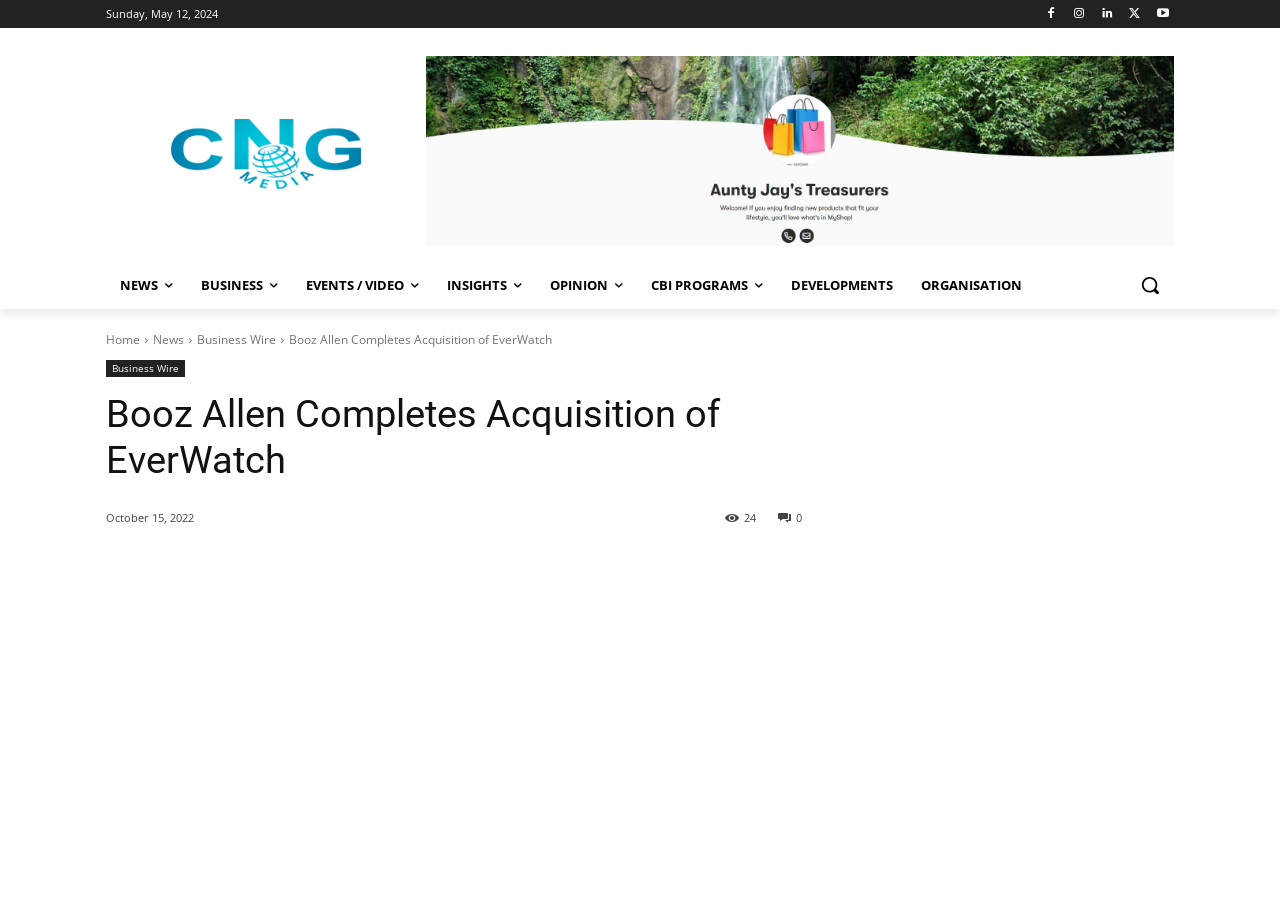Answer this question in one word or a short phrase: What is the name of the company mentioned in the news article?

Booz Allen Hamilton